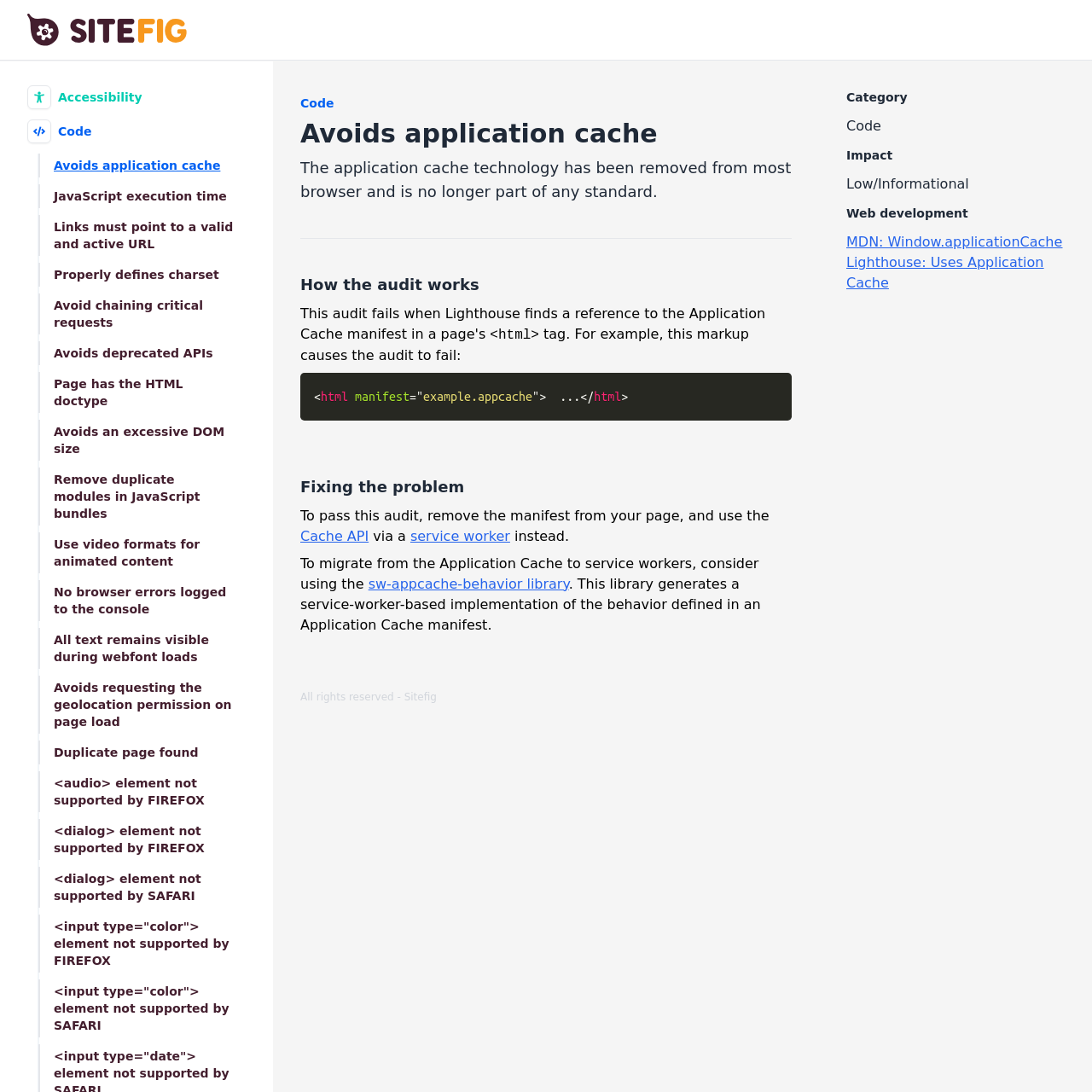Provide a thorough description of this webpage.

This webpage appears to be a documentation or tutorial page focused on web development and accessibility. At the top, there is a navigation bar with links to "Global", "Accessibility", and "Code". Below the navigation bar, there are multiple links listed, each with a brief description, related to web development best practices and accessibility guidelines.

The main content of the page is divided into sections, with headings and subheadings. The first section is about avoiding application cache, with a brief description and an example of how to fix the issue. The section also includes links to related resources.

To the right of the main content, there is a complementary section with headings such as "Category", "Impact", and "Web development". This section provides additional information and resources related to the topic.

At the bottom of the page, there is a footer with a copyright notice and a link to the site "Sitefig".

Throughout the page, there are images and icons used to illustrate points and provide visual cues. The layout is organized and easy to follow, with clear headings and concise text.